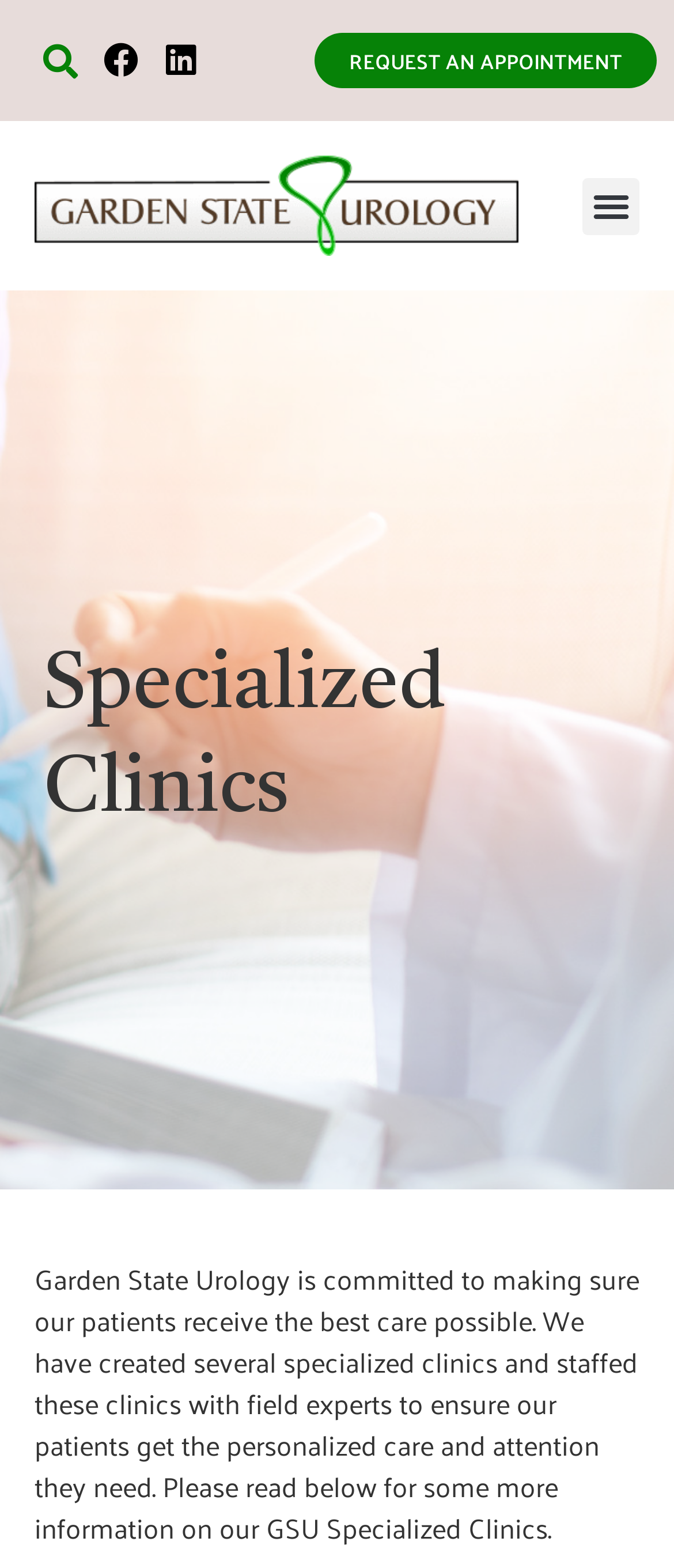Identify the bounding box for the UI element described as: "Facebook". Ensure the coordinates are four float numbers between 0 and 1, formatted as [left, top, right, bottom].

[0.154, 0.028, 0.205, 0.05]